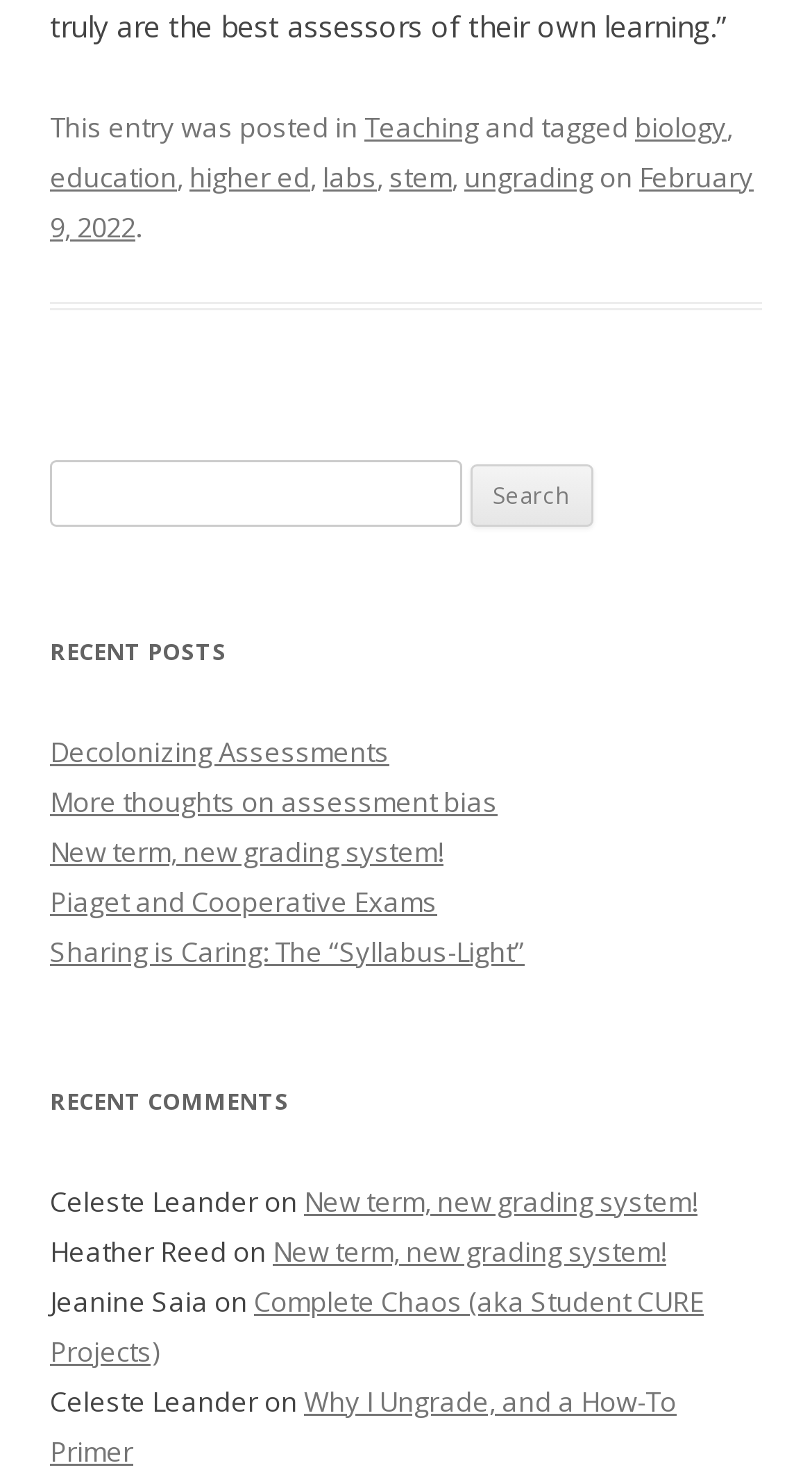Can you identify the bounding box coordinates of the clickable region needed to carry out this instruction: 'Click on the 'Teaching' category'? The coordinates should be four float numbers within the range of 0 to 1, stated as [left, top, right, bottom].

[0.449, 0.074, 0.59, 0.099]